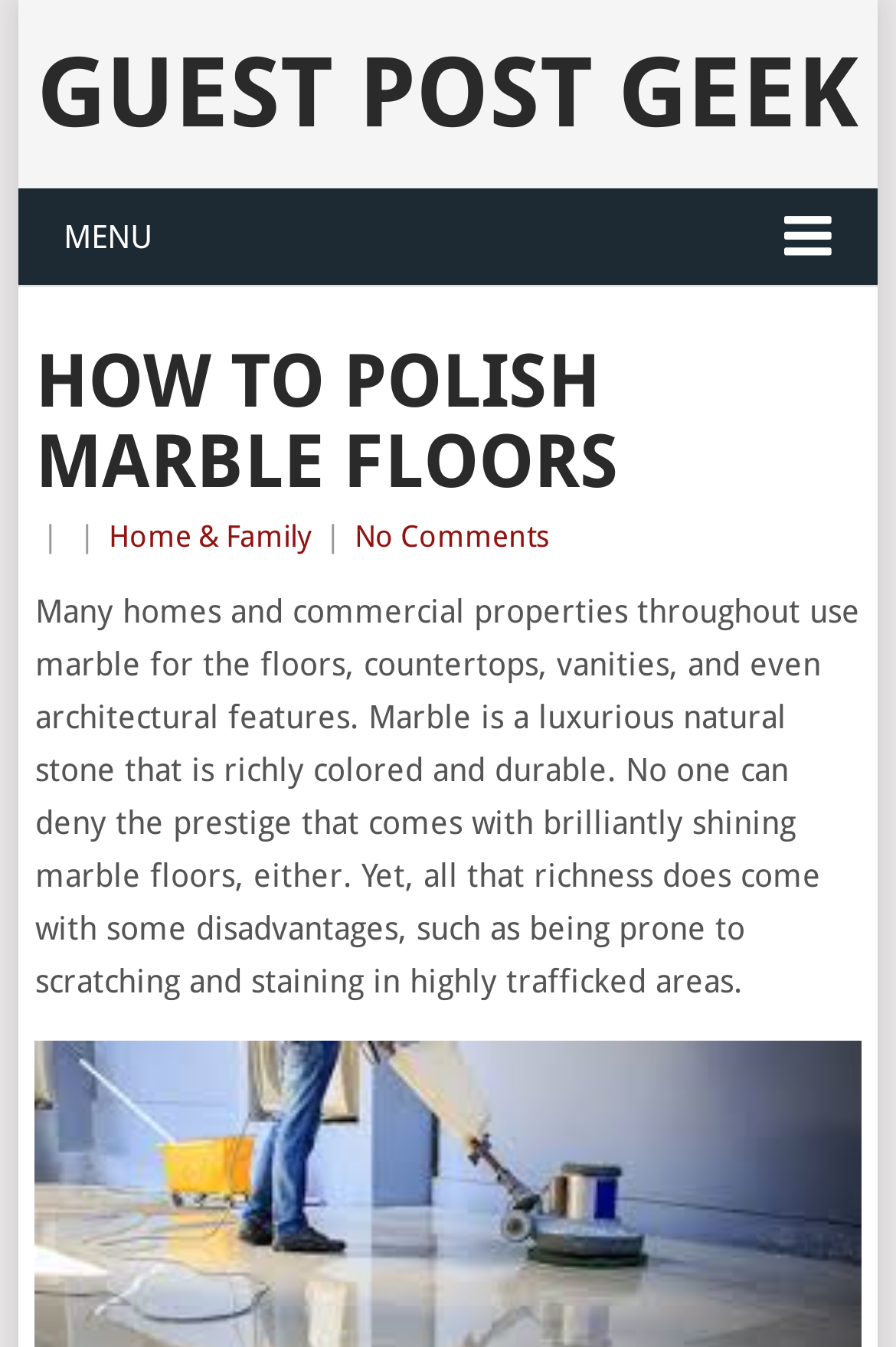Please reply to the following question using a single word or phrase: 
What type of properties often use marble?

Homes and commercial properties